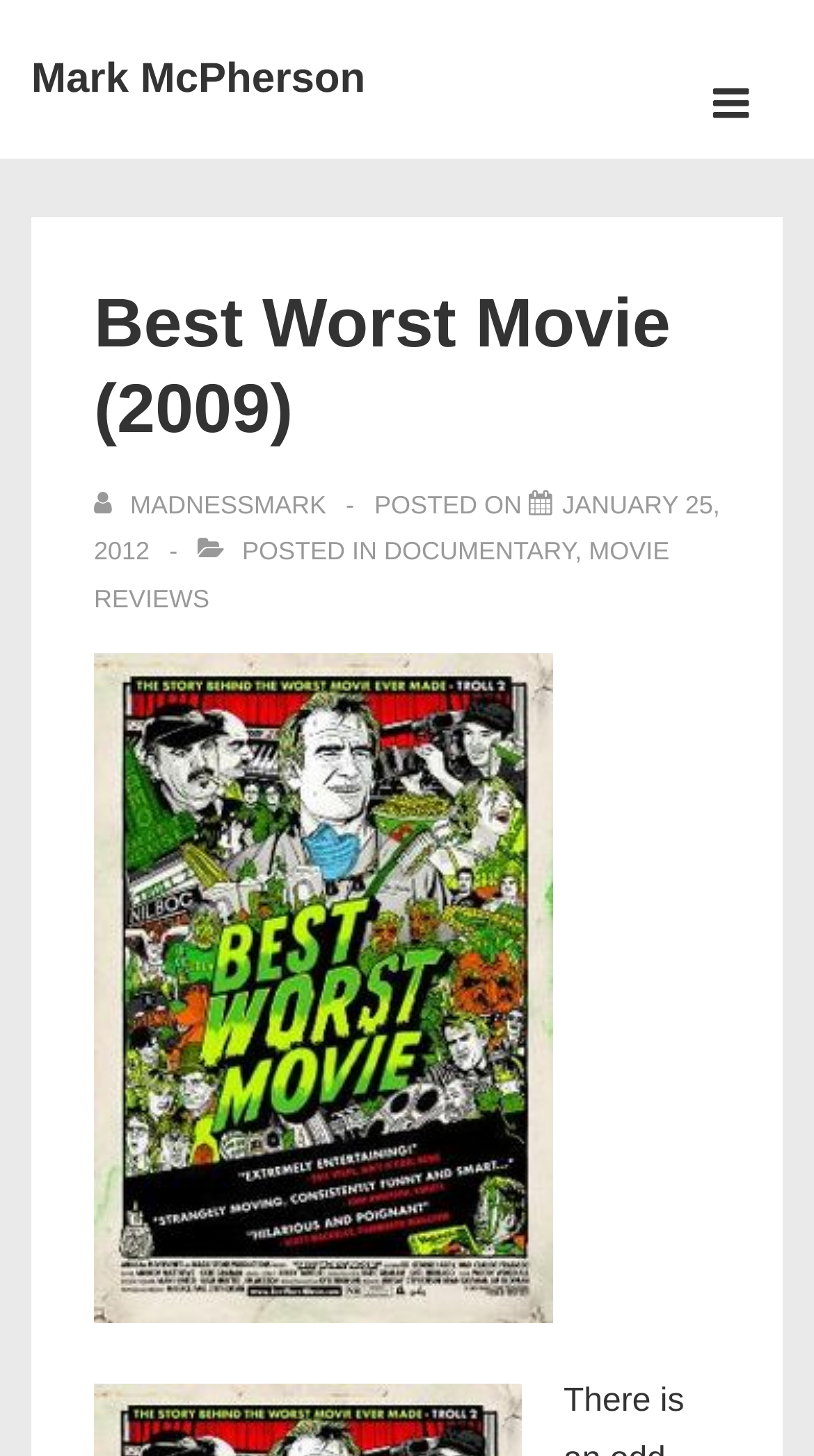Respond to the question below with a single word or phrase: What is the type of image on the webpage?

Movie poster